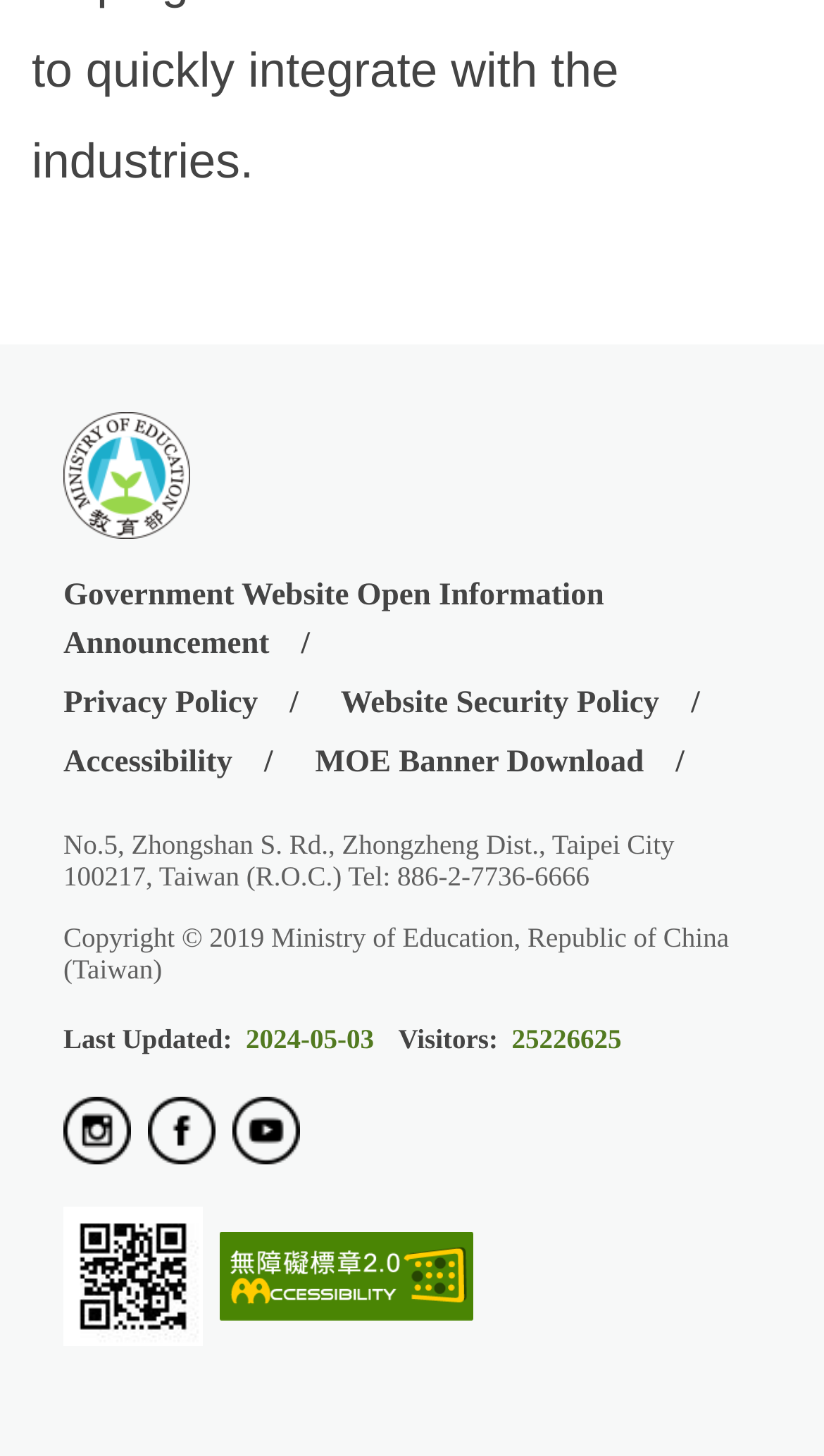Give a short answer using one word or phrase for the question:
How many visitors have visited the website?

25226625